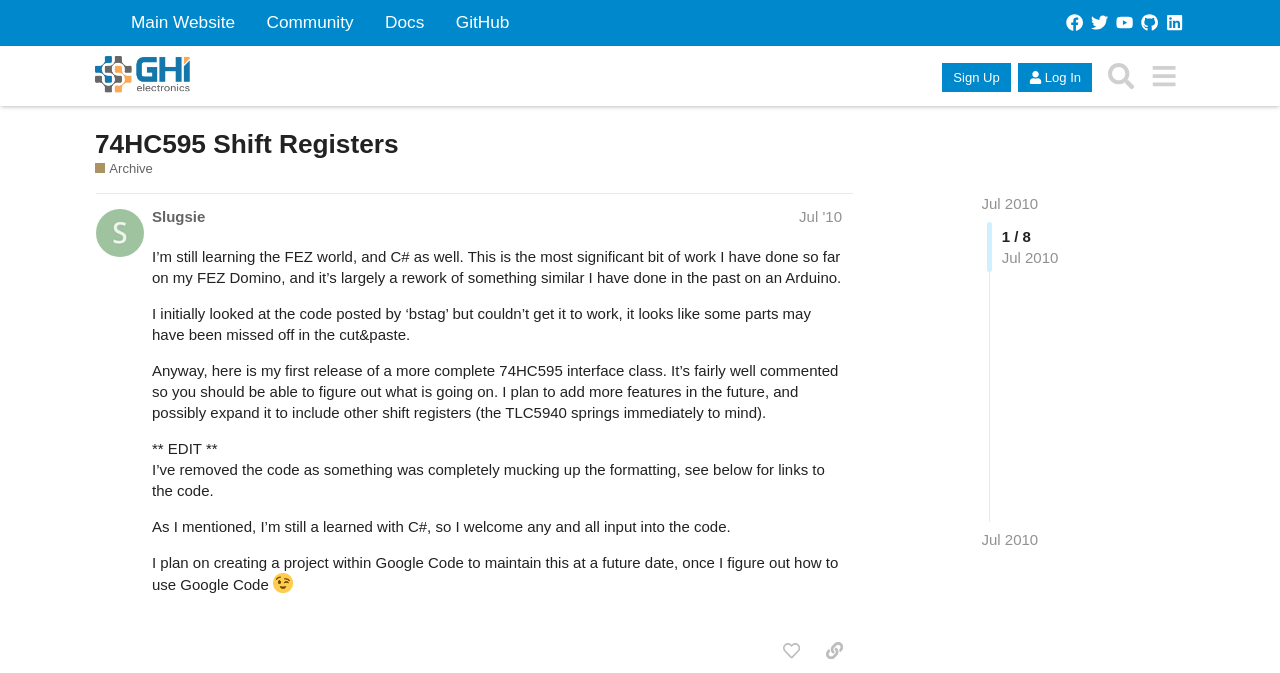Extract the bounding box coordinates for the HTML element that matches this description: "alt="GHI Electronics' Forums"". The coordinates should be four float numbers between 0 and 1, i.e., [left, top, right, bottom].

[0.074, 0.083, 0.149, 0.143]